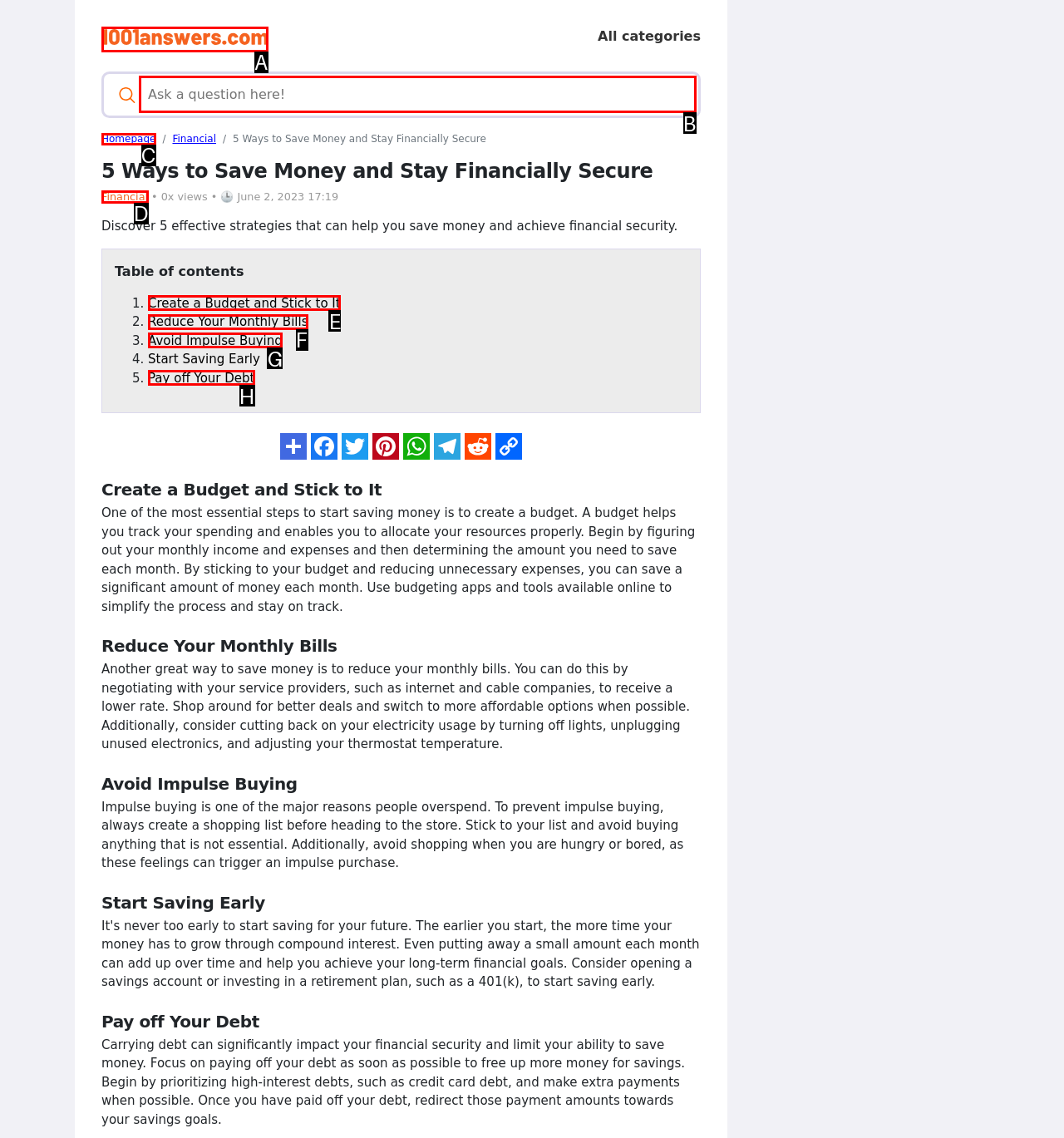Identify the HTML element to click to execute this task: Ask a question here! Respond with the letter corresponding to the proper option.

B